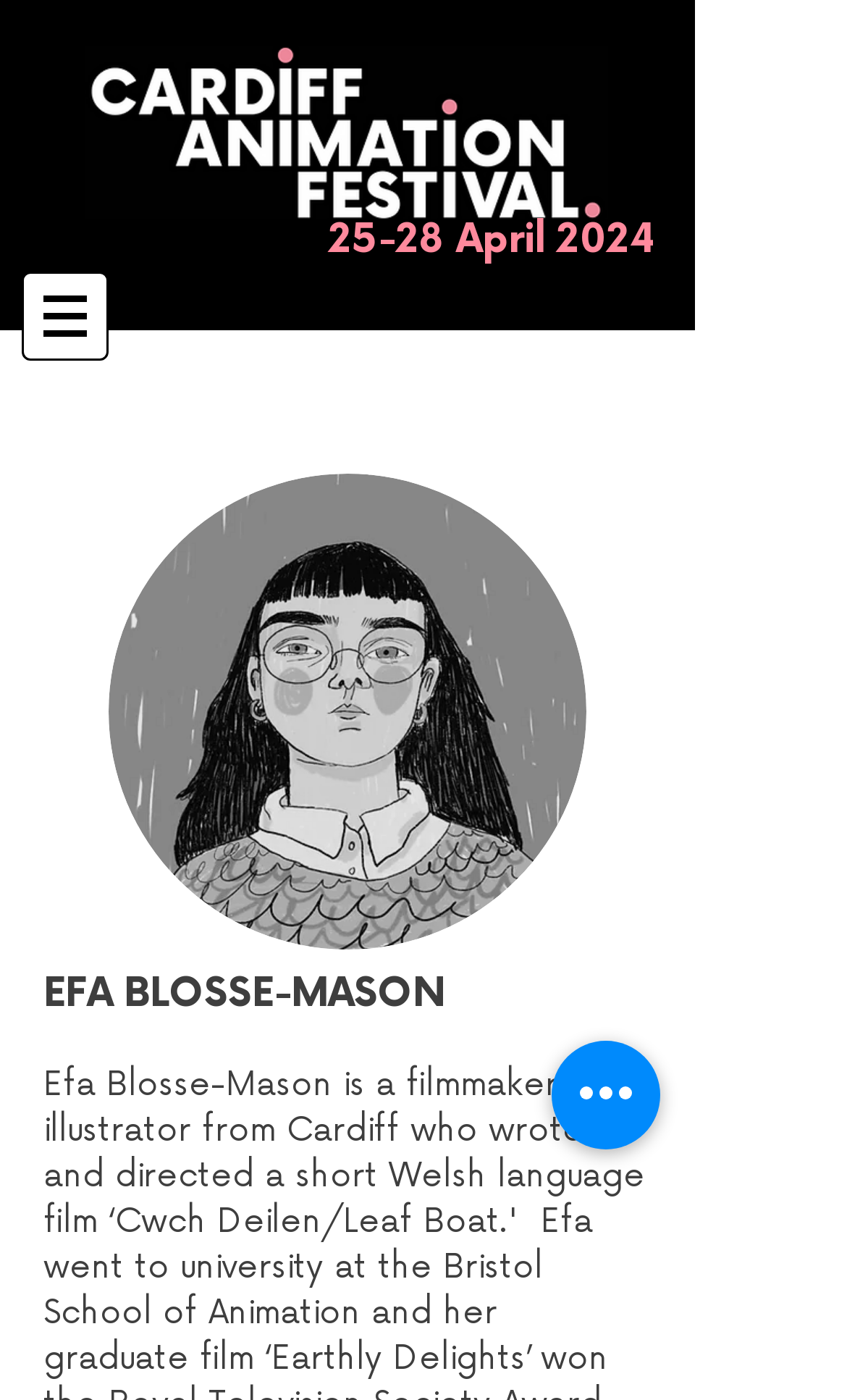What is the format of the image on the page?
Provide a fully detailed and comprehensive answer to the question.

I found the format of the image on the page by looking at the image element with the src attribute 'efa_georgia.jpg', which indicates that the image is in jpg format.